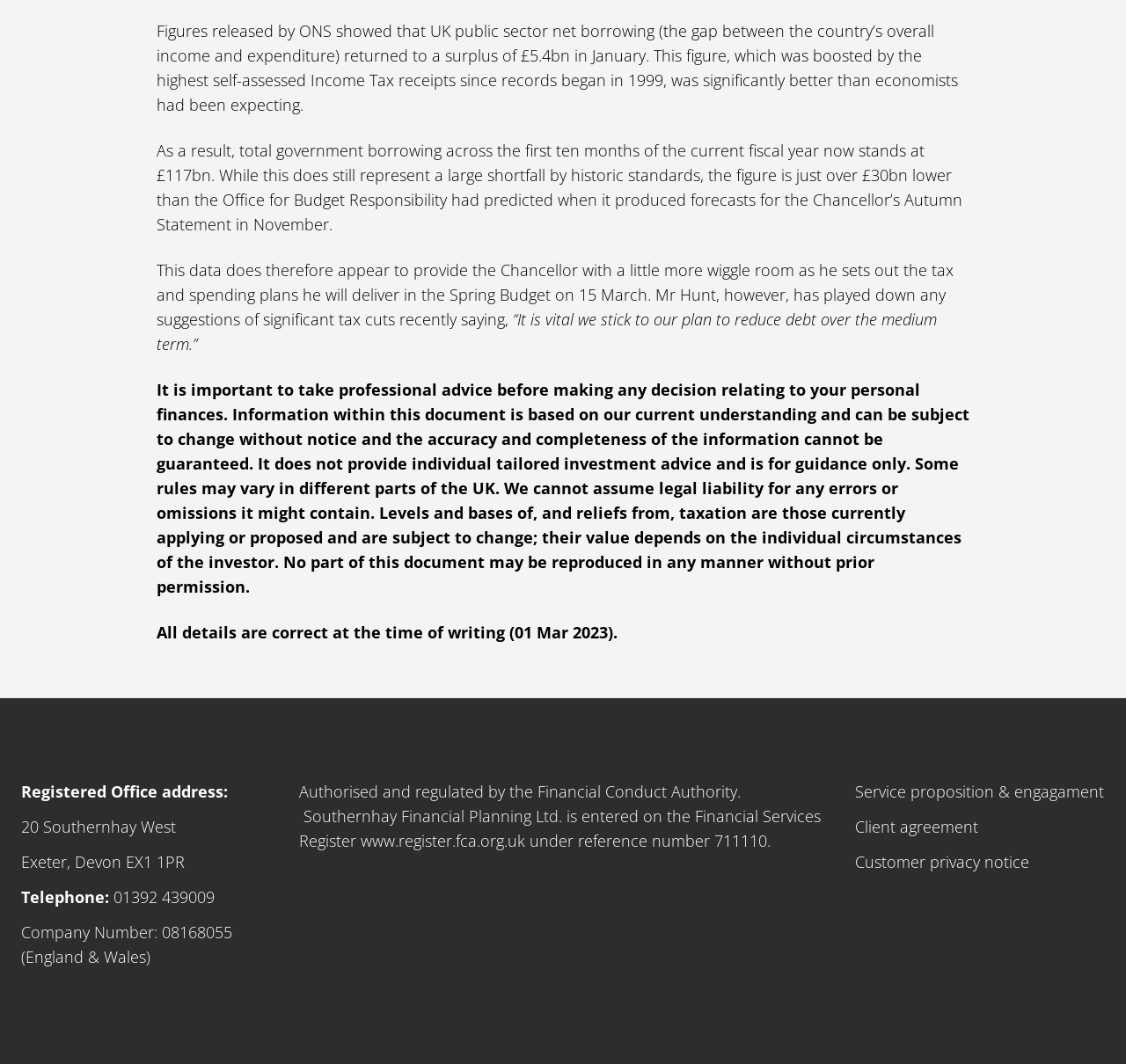Extract the bounding box coordinates of the UI element described by: "Client agreement". The coordinates should include four float numbers ranging from 0 to 1, e.g., [left, top, right, bottom].

[0.759, 0.767, 0.869, 0.786]